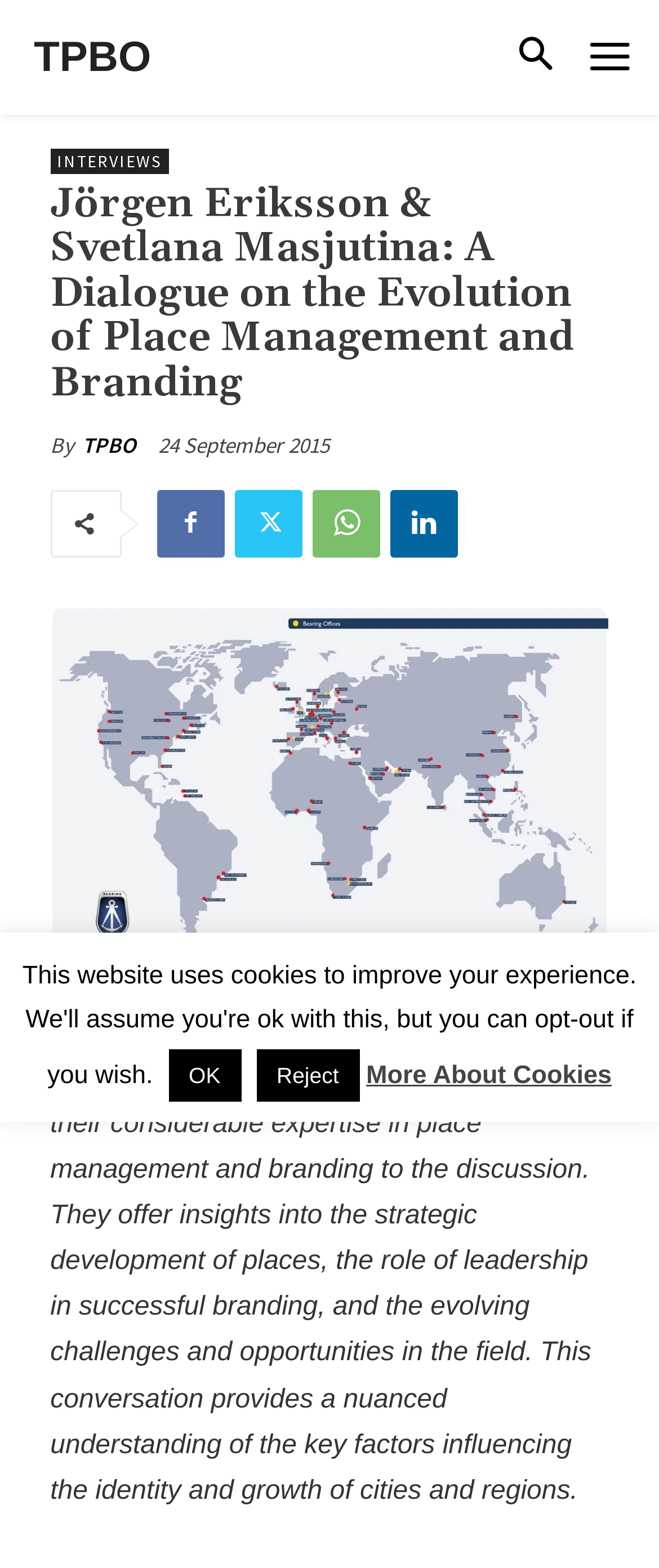Please find the bounding box coordinates for the clickable element needed to perform this instruction: "Read the interview with Jörgen Eriksson and Svetlana Masjutina".

[0.076, 0.116, 0.924, 0.259]